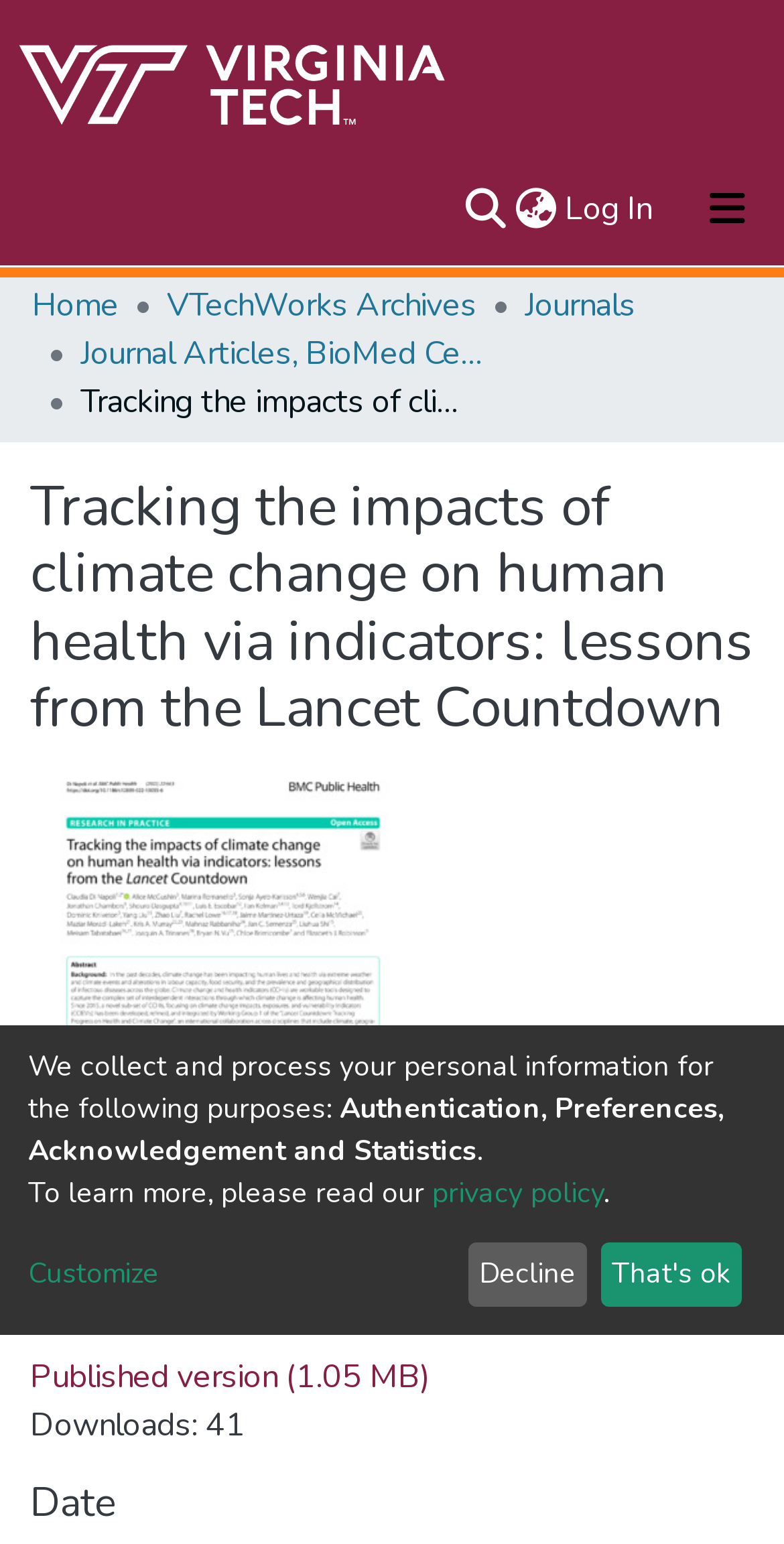Determine the bounding box coordinates of the clickable element to complete this instruction: "Learn more about the privacy policy". Provide the coordinates in the format of four float numbers between 0 and 1, [left, top, right, bottom].

[0.551, 0.76, 0.769, 0.785]